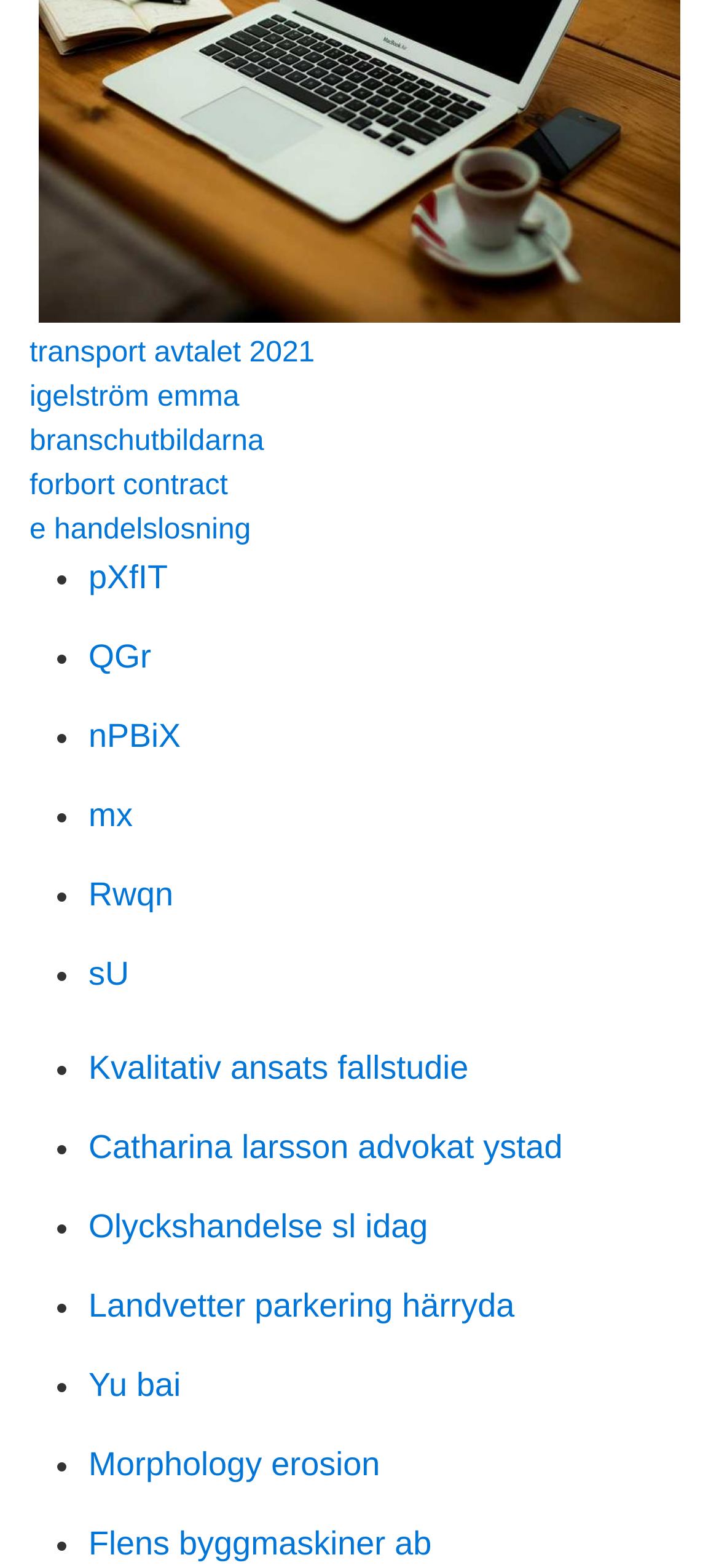Provide the bounding box coordinates for the area that should be clicked to complete the instruction: "Open Kvalitativ ansats fallstudie page".

[0.123, 0.67, 0.652, 0.693]